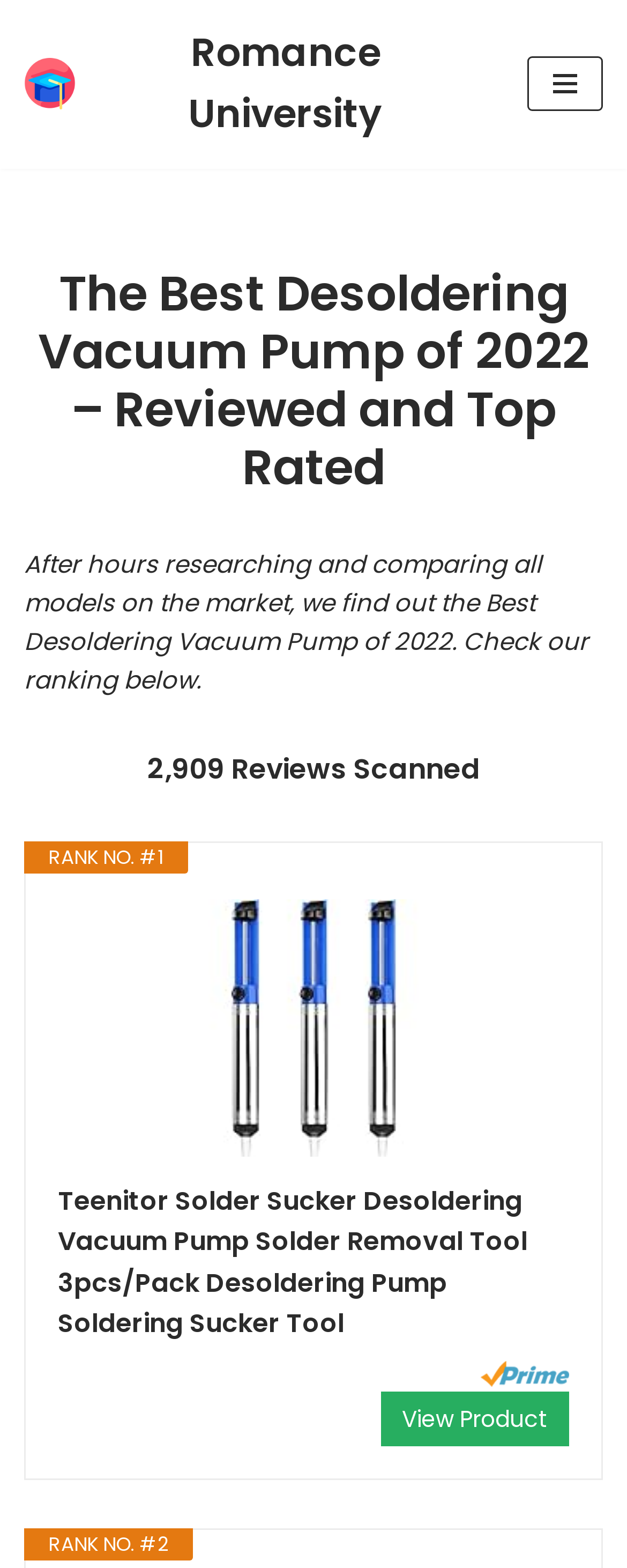Generate a thorough caption that explains the contents of the webpage.

This webpage is about reviewing and ranking the best Desoldering Vacuum Pumps. At the top, there is a link to "Skip to content" and another link to "Romance University" on the top-right corner. Next to it, there is a button labeled "Navigation Menu". 

Below the navigation menu, there is a heading that reads "The Best Desoldering Vacuum Pump of 2022 – Reviewed and Top Rated". Underneath, there is a paragraph of text explaining that the website has researched and compared all models on the market to find the best Desoldering Vacuum Pump of 2022. 

Further down, there is a text stating "2,909 Reviews Scanned", indicating the thoroughness of the research. The webpage then presents a ranking list, with the top-ranked item labeled "RANK NO. #1". This item is a "Teenitor Solder Sucker Desoldering Vacuum Pump" and is accompanied by an image of the product. There are two links to this product, one with the product name and another with the label "Amazon Prime". Additionally, there is a "View Product" link. 

Below the top-ranked item, there is a second-ranked item labeled "RANK NO. #2", but its details are not fully shown in this screenshot. Overall, the webpage appears to be a product review and ranking page, with a focus on Desoldering Vacuum Pumps.